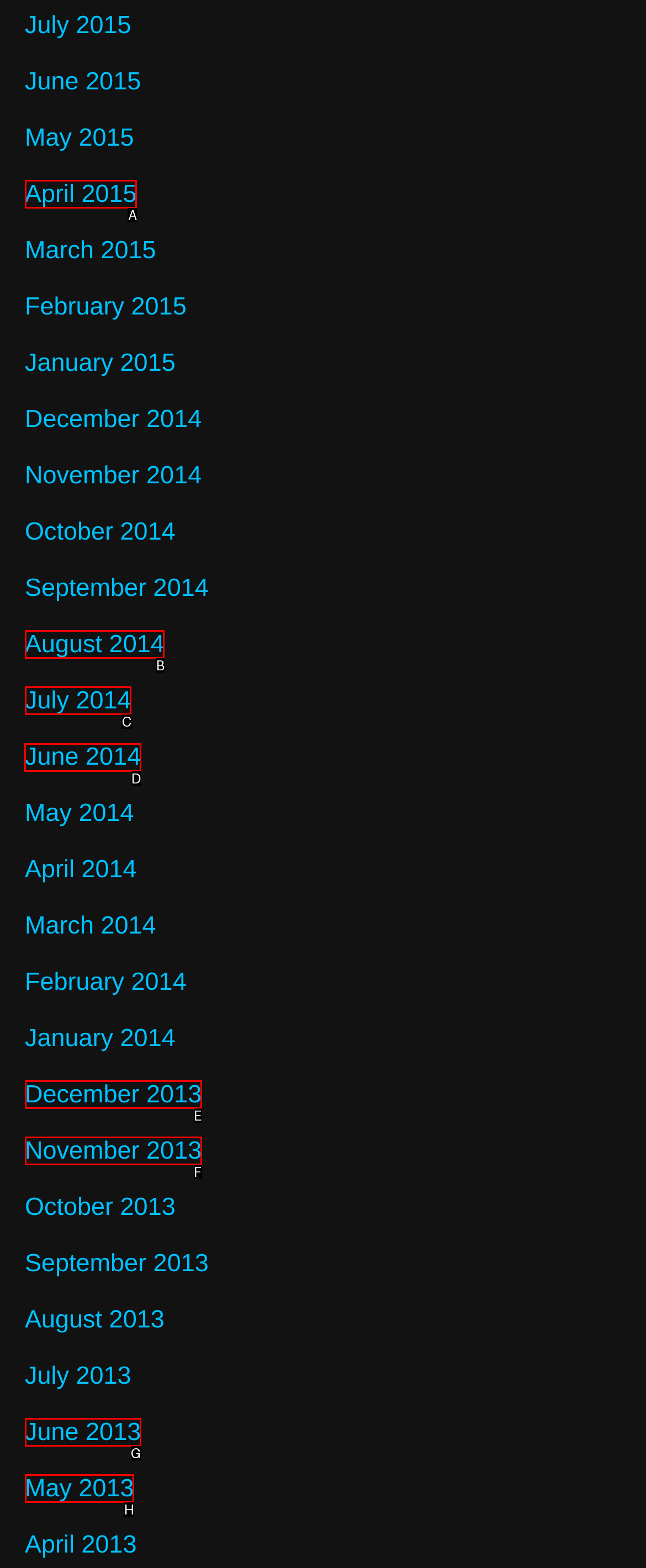Select the right option to accomplish this task: view June 2014. Reply with the letter corresponding to the correct UI element.

D